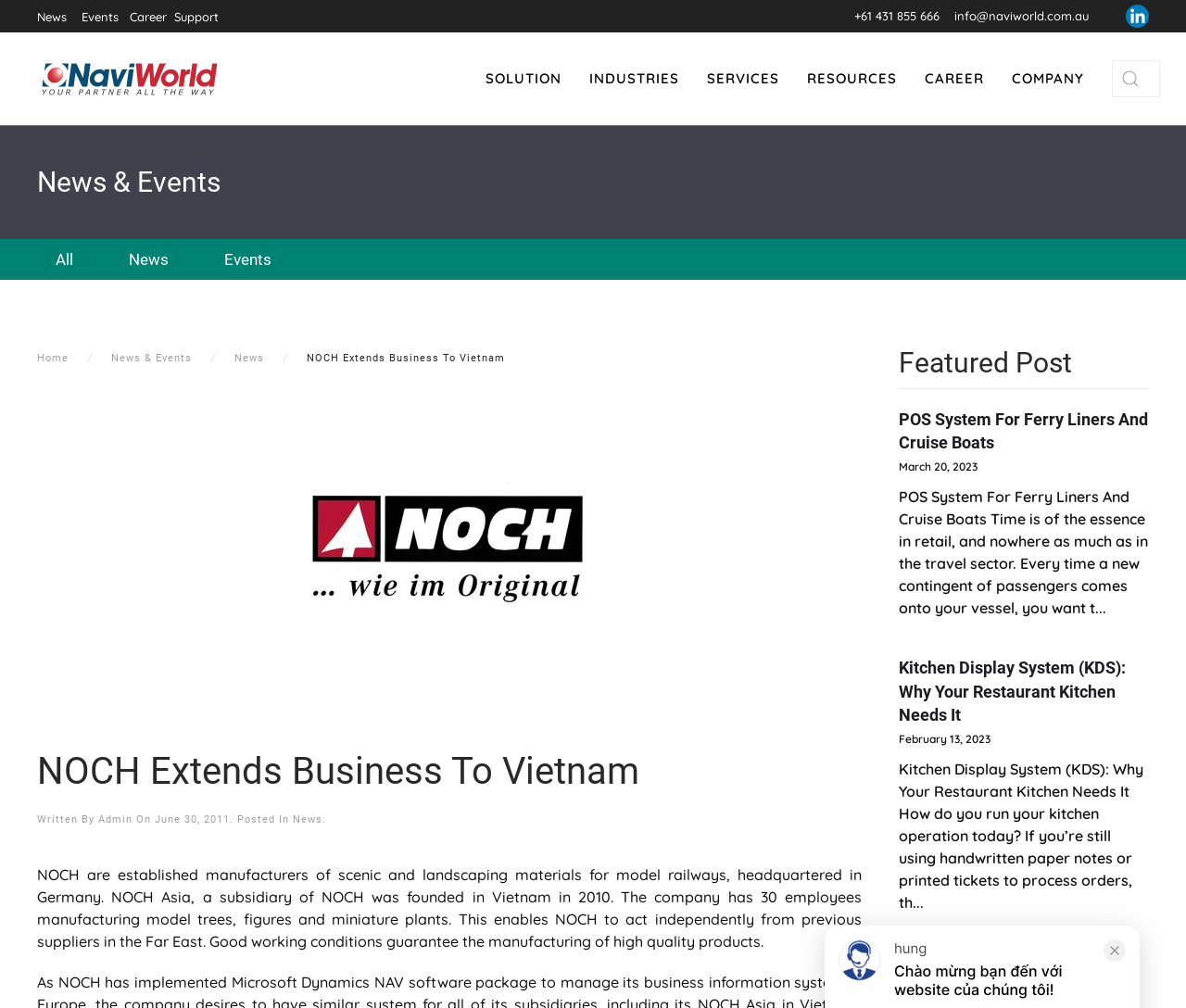Answer the question below with a single word or a brief phrase: 
What is the company's main business?

model railways